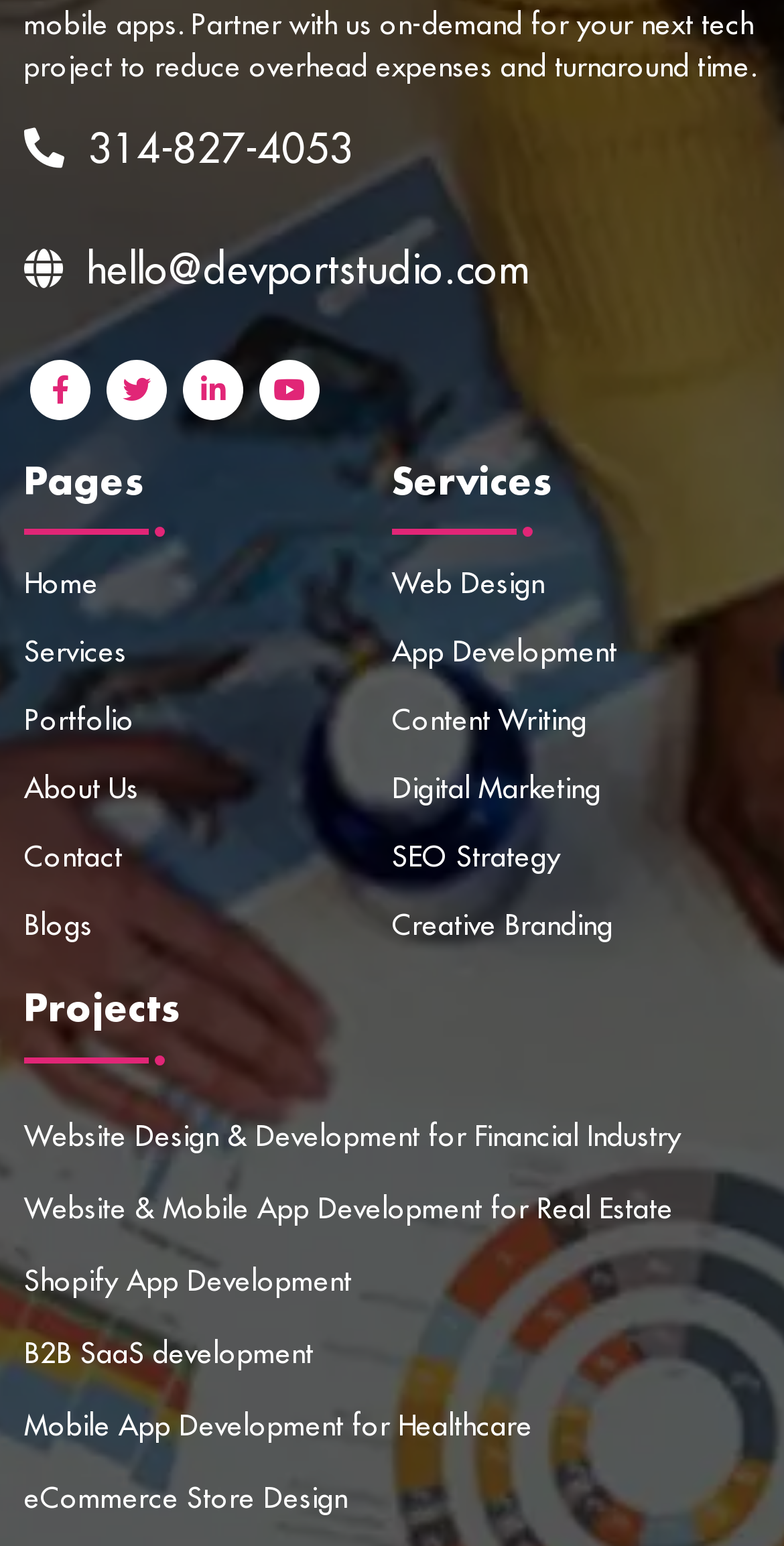Please mark the clickable region by giving the bounding box coordinates needed to complete this instruction: "view the services".

[0.5, 0.297, 0.969, 0.325]